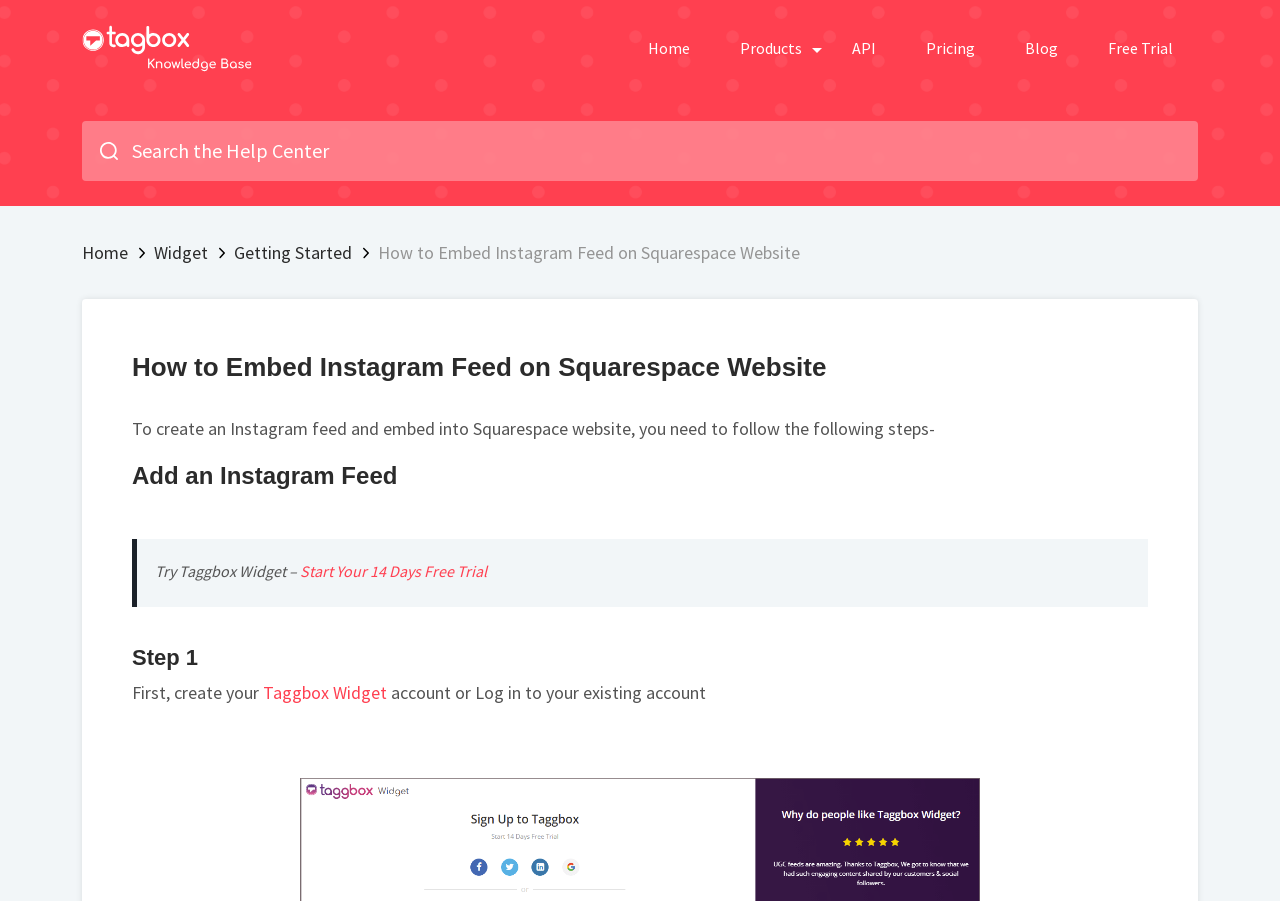How many navigation links are in the top menu?
By examining the image, provide a one-word or phrase answer.

7